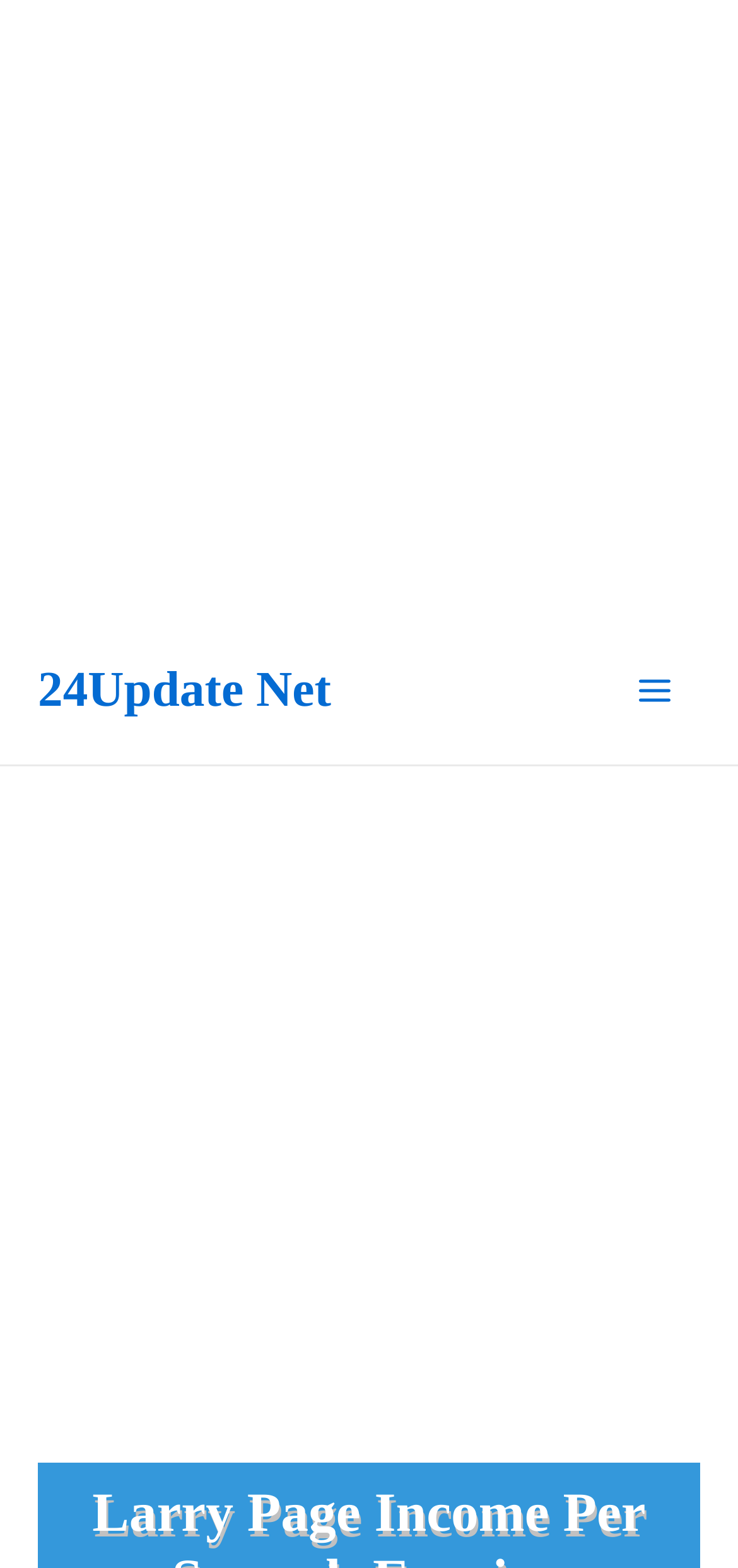Determine the heading of the webpage and extract its text content.

Larry Page Income Per Second -Earning Highlights